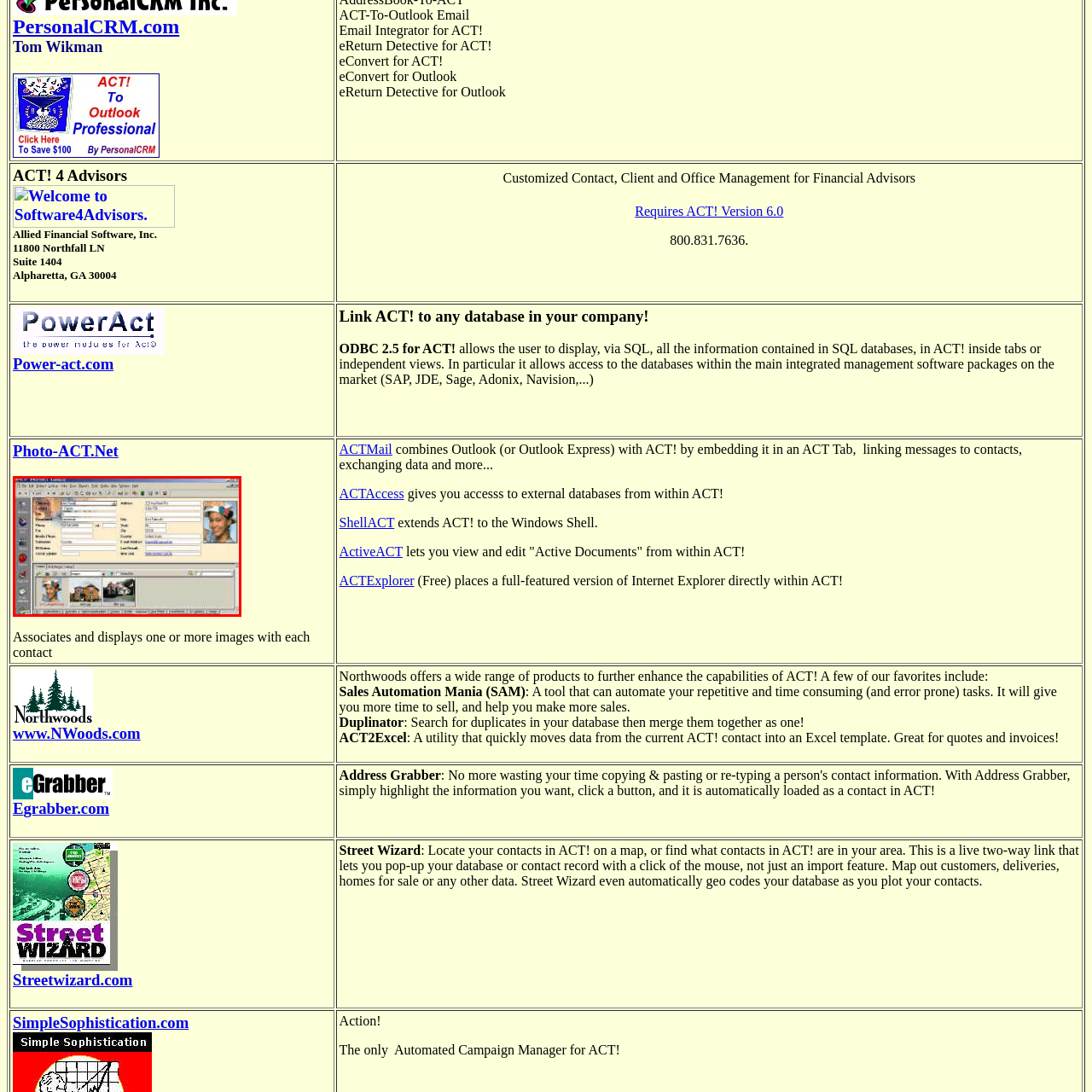What is the purpose of the multiple images box?
Concentrate on the image within the red bounding box and respond to the question with a detailed explanation based on the visual information provided.

The box containing multiple images is likely used to represent related properties or significant items associated with the contact, providing a more comprehensive understanding of each entry and facilitating efficient data handling.